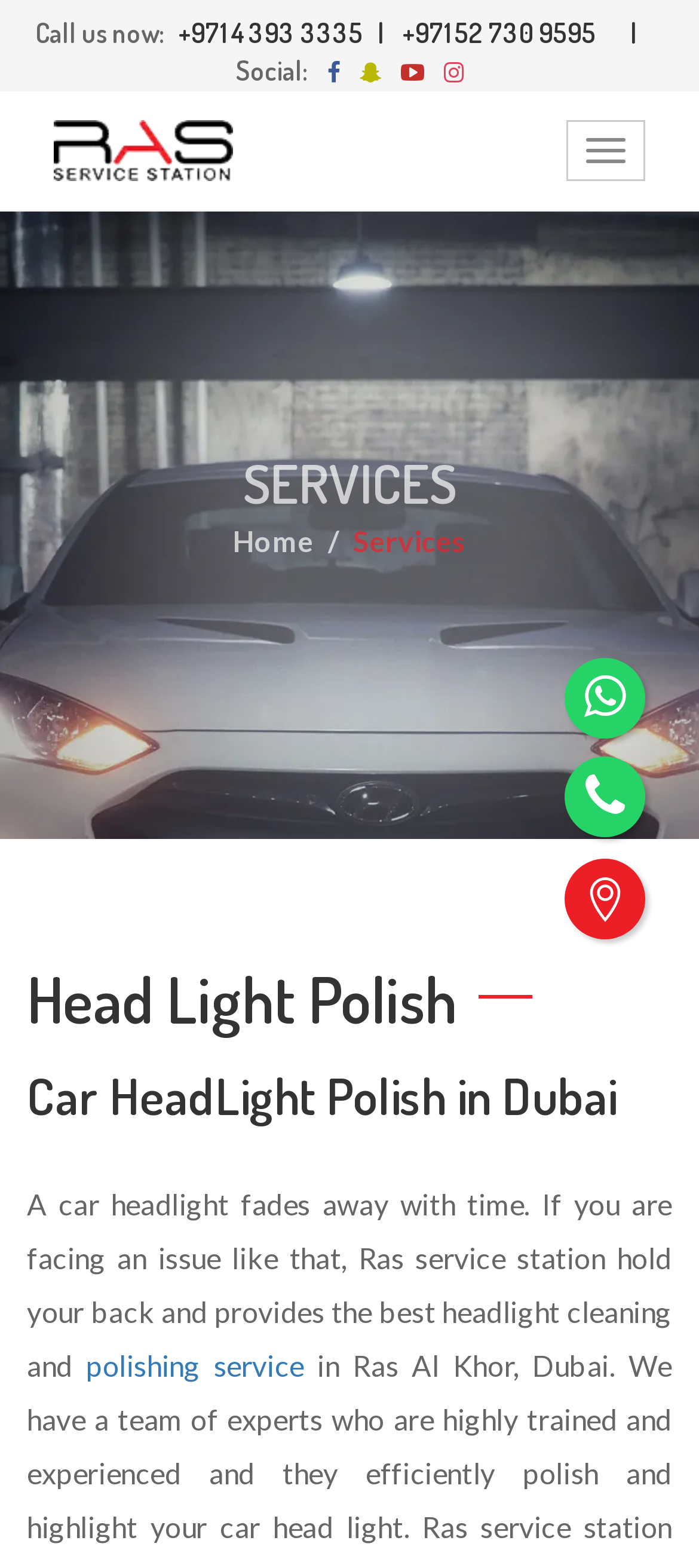Extract the main title from the webpage.

Car HeadLight Polish in Dubai